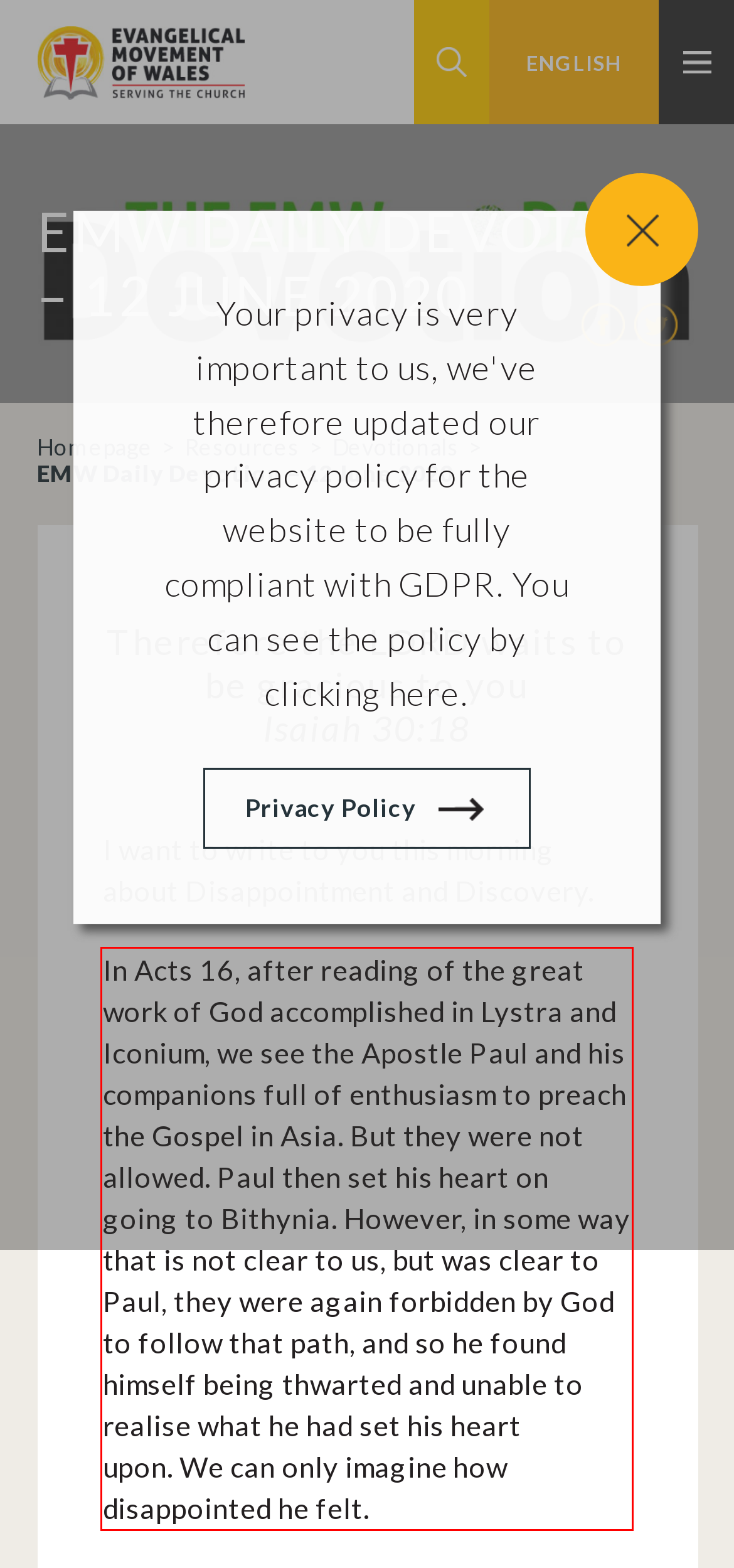Given a screenshot of a webpage with a red bounding box, extract the text content from the UI element inside the red bounding box.

In Acts 16, after reading of the great work of God accomplished in Lystra and Iconium, we see the Apostle Paul and his companions full of enthusiasm to preach the Gospel in Asia. But they were not allowed. Paul then set his heart on going to Bithynia. However, in some way that is not clear to us, but was clear to Paul, they were again forbidden by God to follow that path, and so he found himself being thwarted and unable to realise what he had set his heart upon. We can only imagine how disappointed he felt.